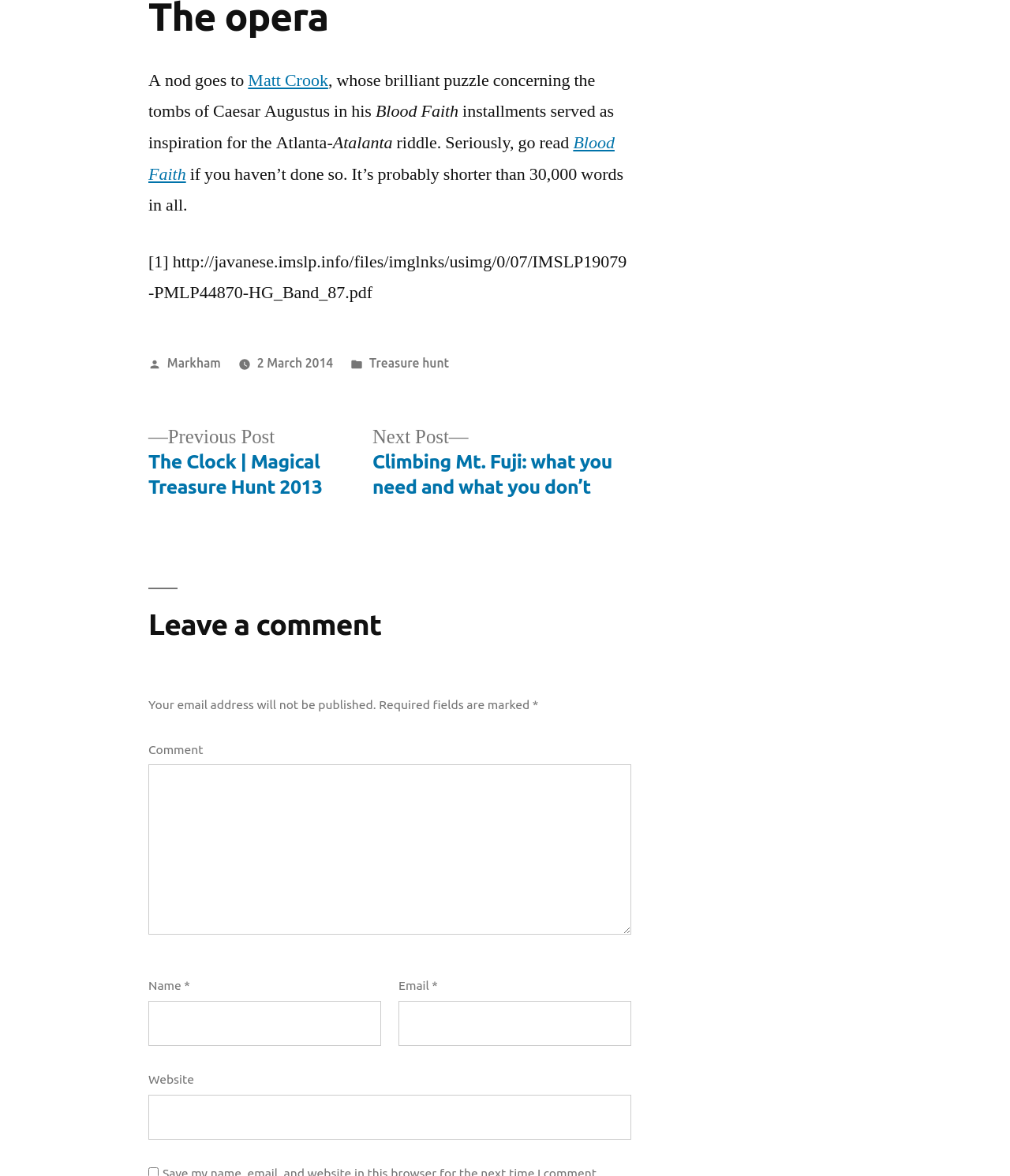What is the title of the puzzle that inspired the Atlanta riddle?
Please describe in detail the information shown in the image to answer the question.

I found the title of the puzzle by reading the text in the main content area of the webpage, where it mentions 'Matt Crook, whose brilliant puzzle concerning the tombs of Caesar Augustus in his Blood Faith installments served as inspiration for the Atlanta riddle'.